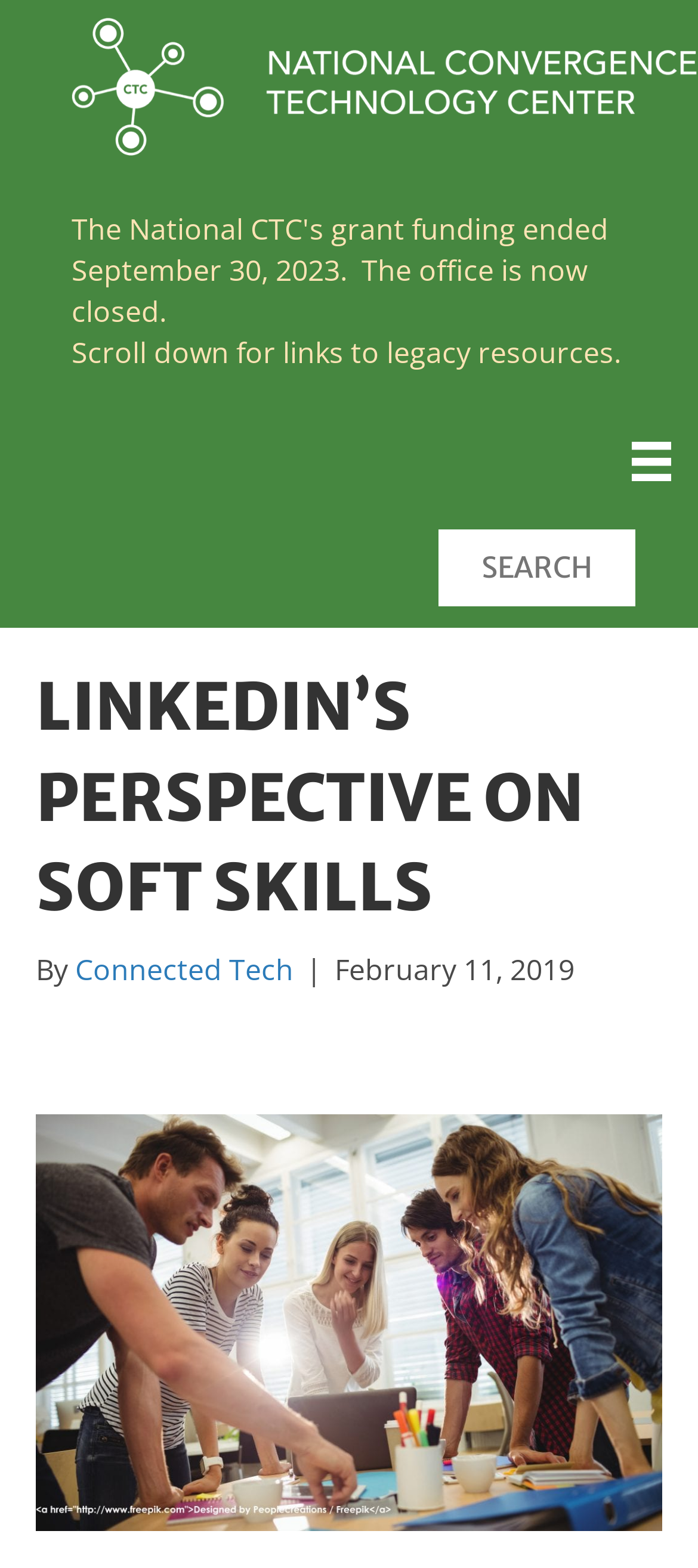Please find the bounding box for the UI element described by: "parent_node: Educators aria-label="Menu"".

[0.891, 0.282, 0.974, 0.323]